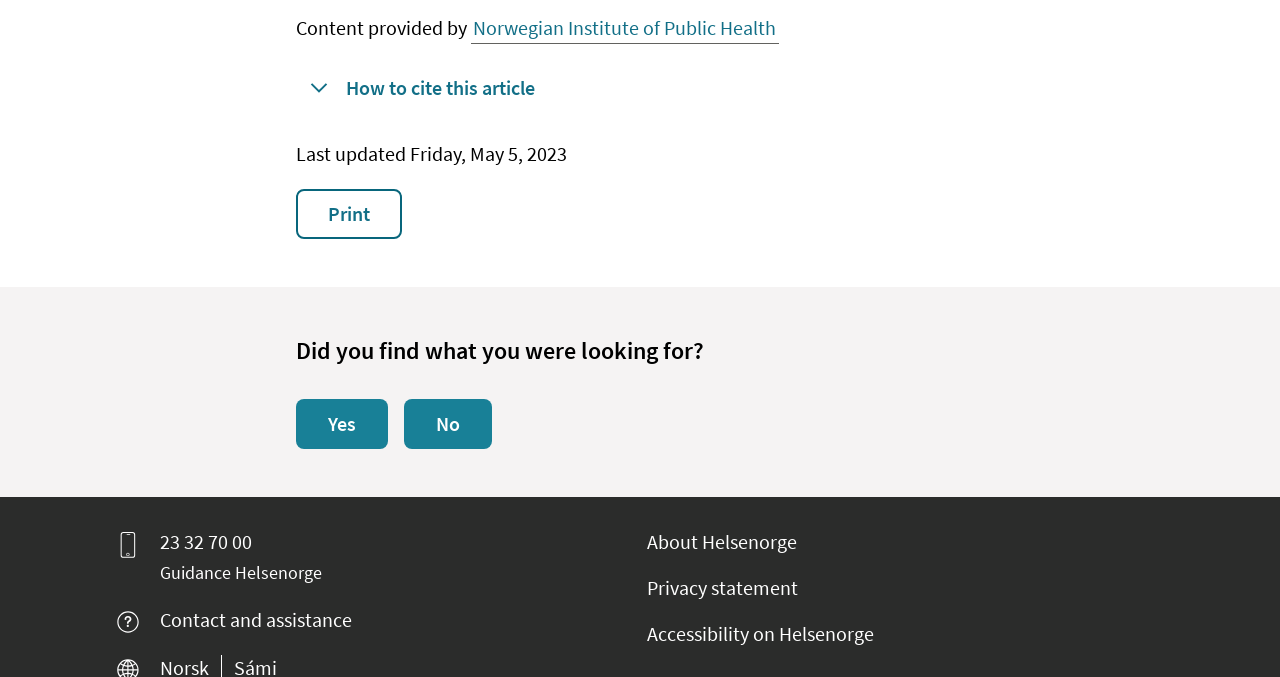Use a single word or phrase to answer the following:
How many buttons are there in the top section?

2